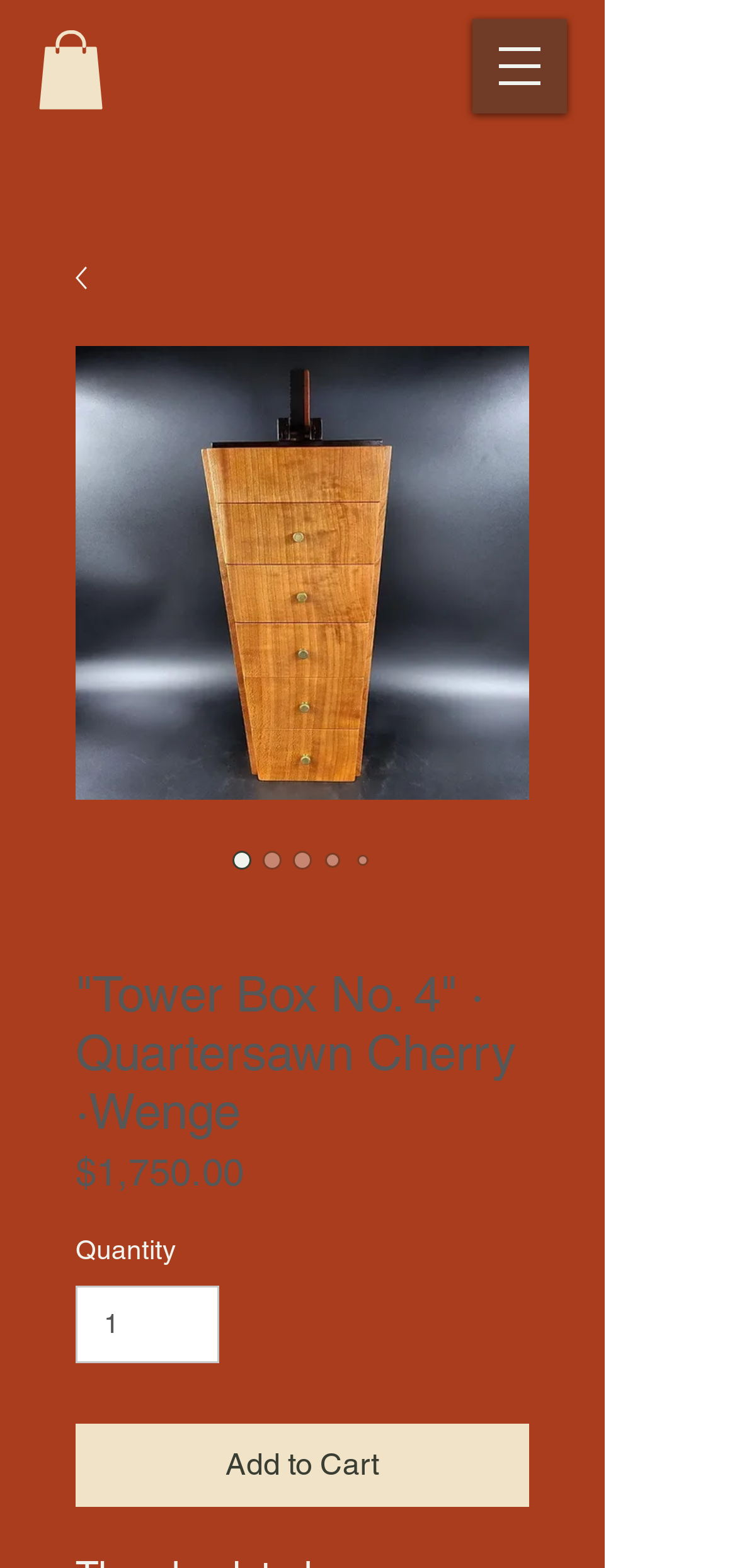Determine the bounding box coordinates for the HTML element described here: "Terms and Conditions of Use".

None